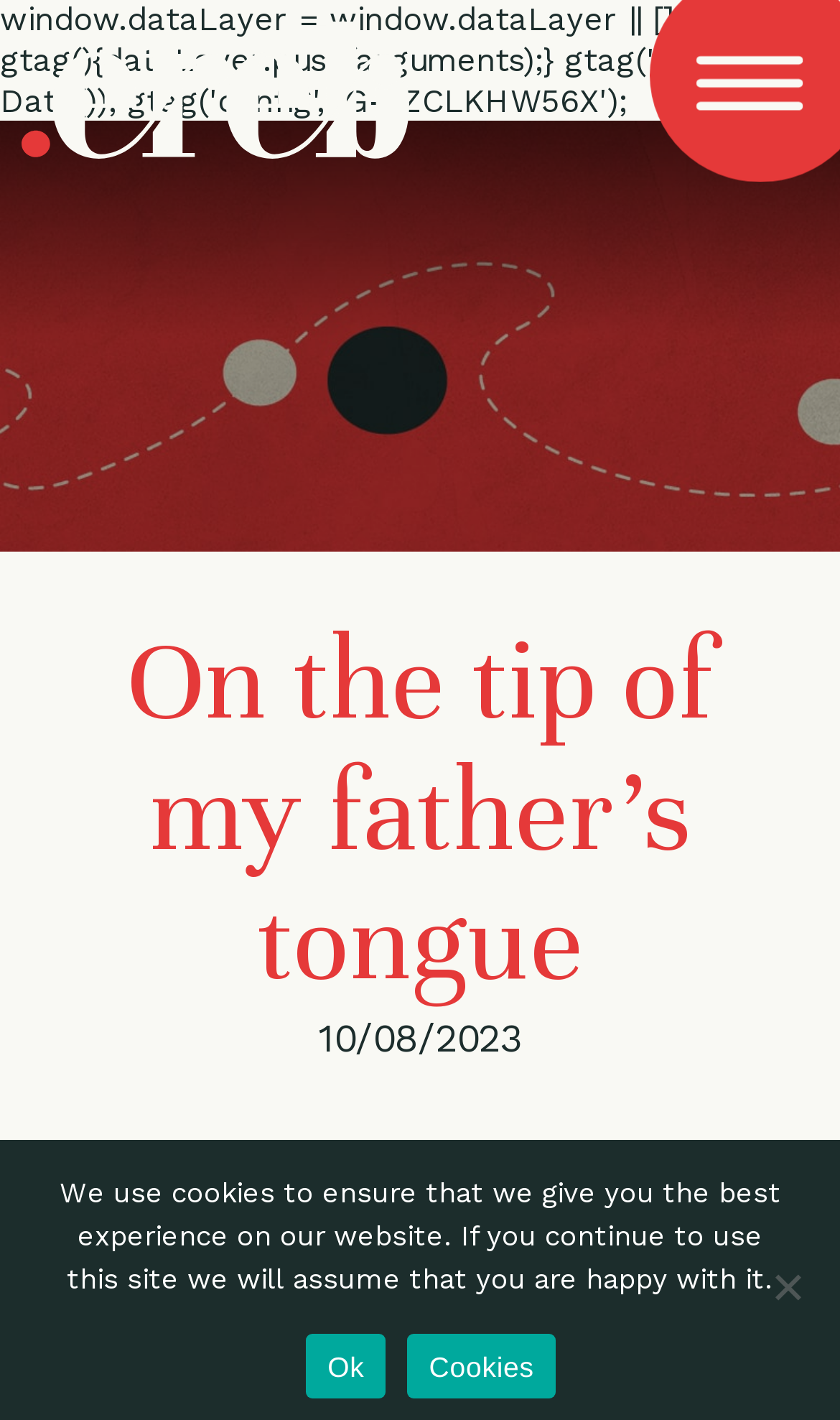Locate the bounding box of the user interface element based on this description: "Ok".

[0.364, 0.939, 0.459, 0.985]